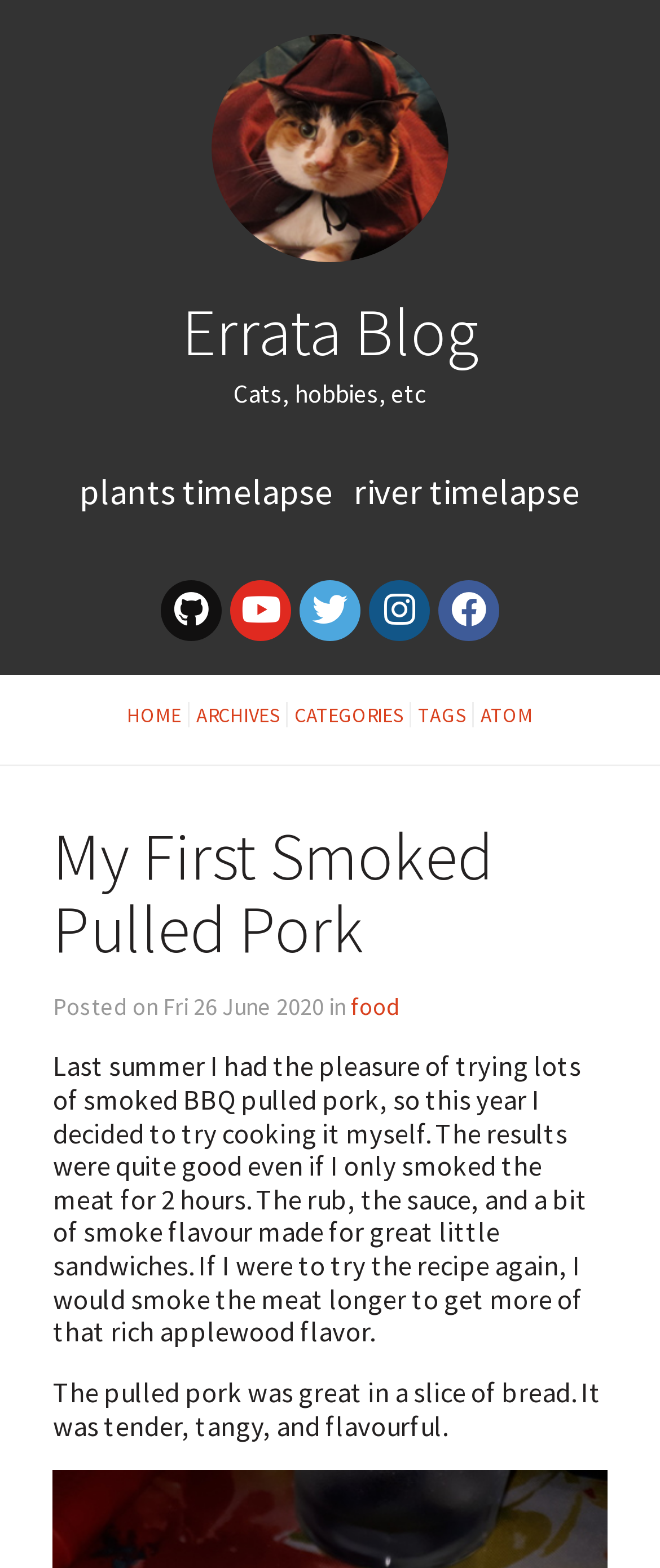Pinpoint the bounding box coordinates of the clickable element needed to complete the instruction: "view plants timelapse". The coordinates should be provided as four float numbers between 0 and 1: [left, top, right, bottom].

[0.121, 0.298, 0.515, 0.327]